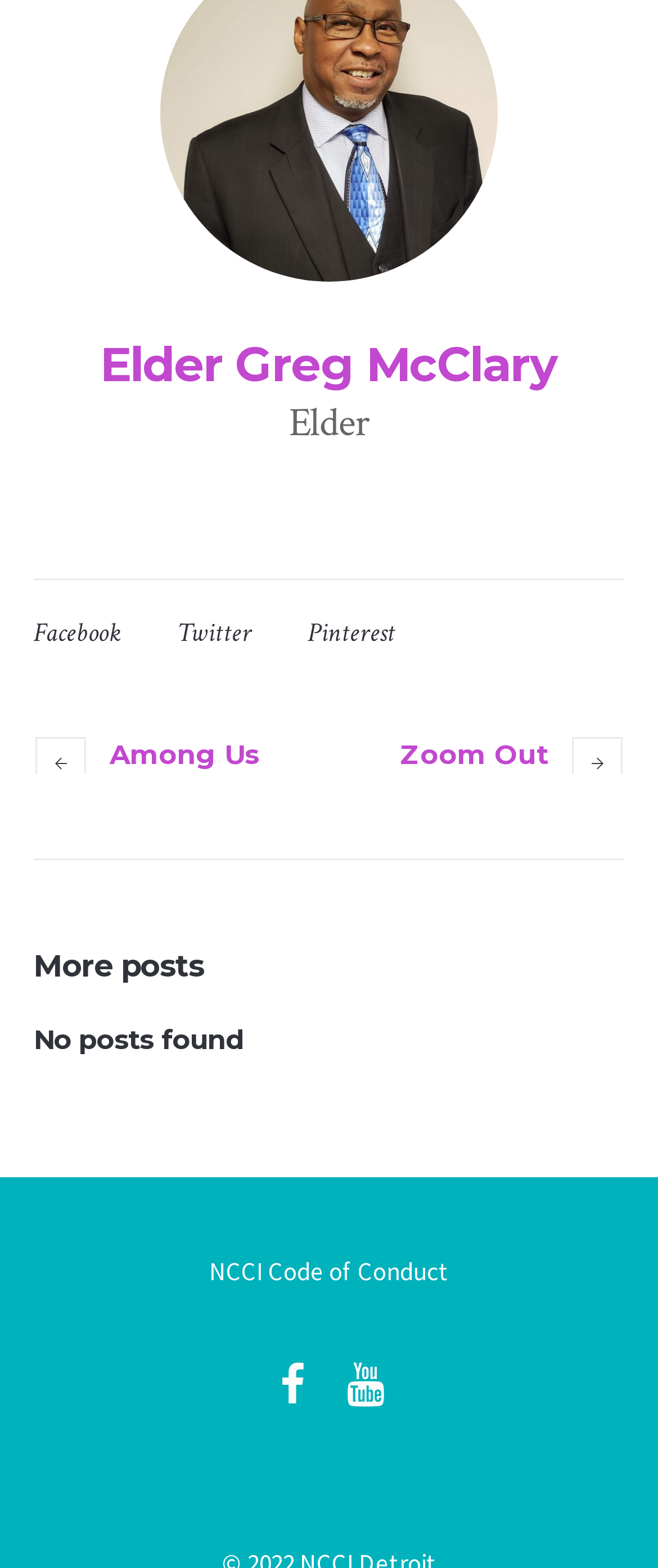Please indicate the bounding box coordinates for the clickable area to complete the following task: "Search this website". The coordinates should be specified as four float numbers between 0 and 1, i.e., [left, top, right, bottom].

None